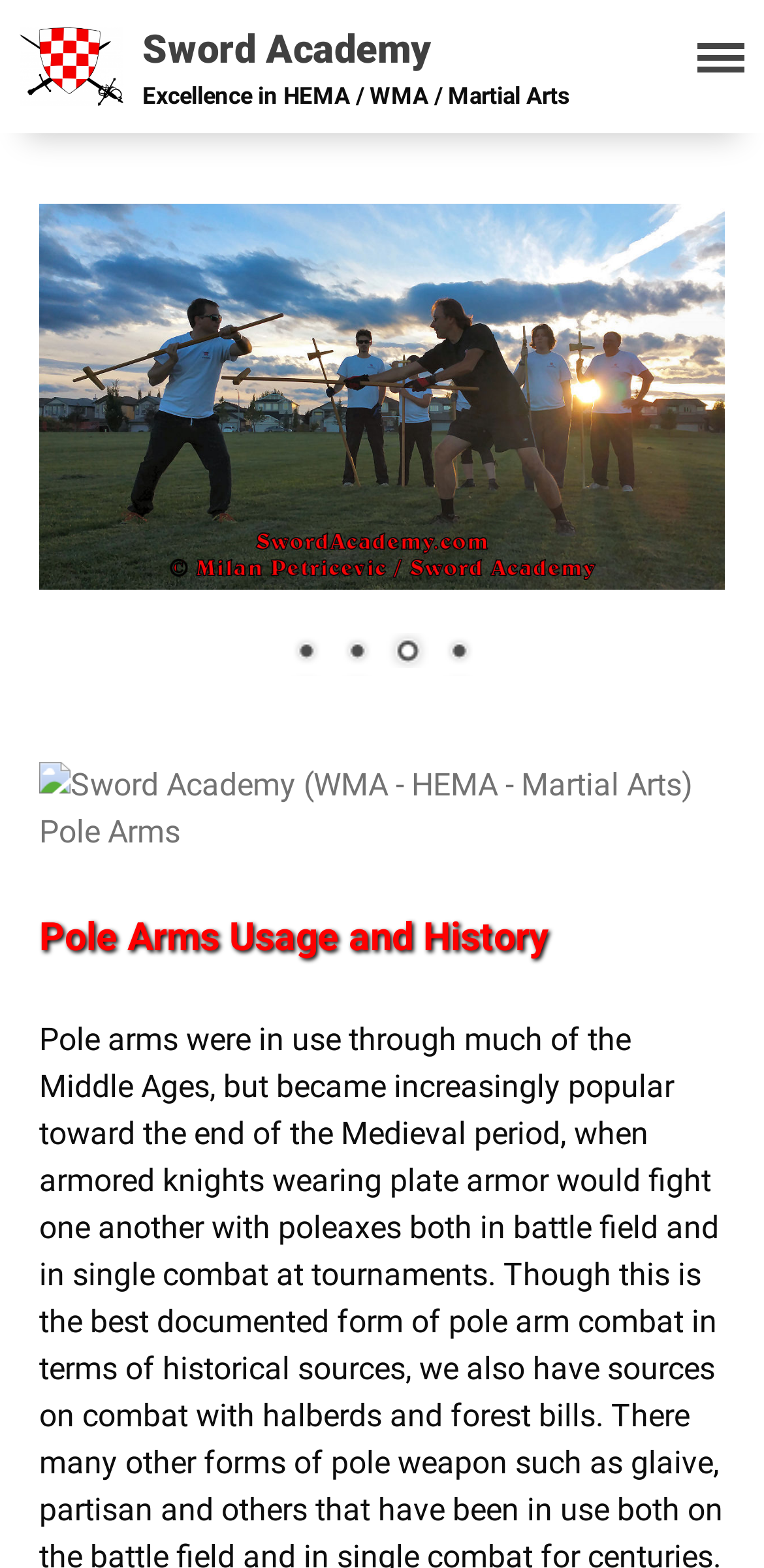Describe the entire webpage, focusing on both content and design.

The webpage is about Sword Academy, a Western Martial Arts (WMA) and Historical European Martial Arts (HEMA) school in Alberta, Canada, with a focus on teaching pole arms curriculum. 

At the top of the page, there is a navigation menu with 17 links, including "Home", "Academy", "Instructor", "Club", and others, aligned horizontally and taking up most of the width of the page. 

Below the navigation menu, there is a header section with a logo and a heading "Sword Academy" on the left, and a social media link on the right. 

The main content of the page is divided into two sections. On the left, there is a slideshow region with an image of a person demonstrating a poleaxe exercise, accompanied by a description of the activity. The slideshow has navigation controls to move to the previous or next slide, and links to show specific slides. 

On the right of the slideshow, there is an image of Sword Academy's pole arms, and a heading "Pole Arms Usage and History" below it.